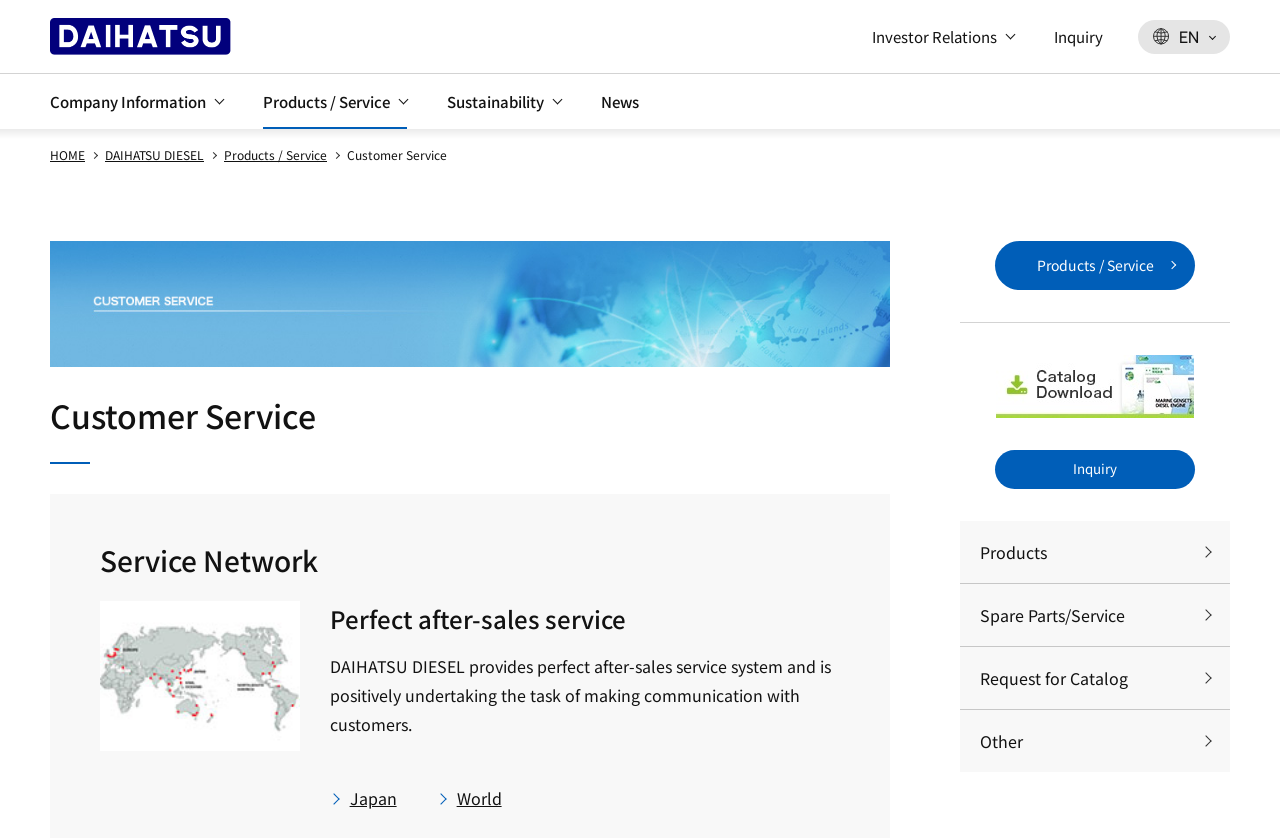Using the format (top-left x, top-left y, bottom-right x, bottom-right y), provide the bounding box coordinates for the described UI element. All values should be floating point numbers between 0 and 1: Request for Catalog

[0.75, 0.772, 0.961, 0.846]